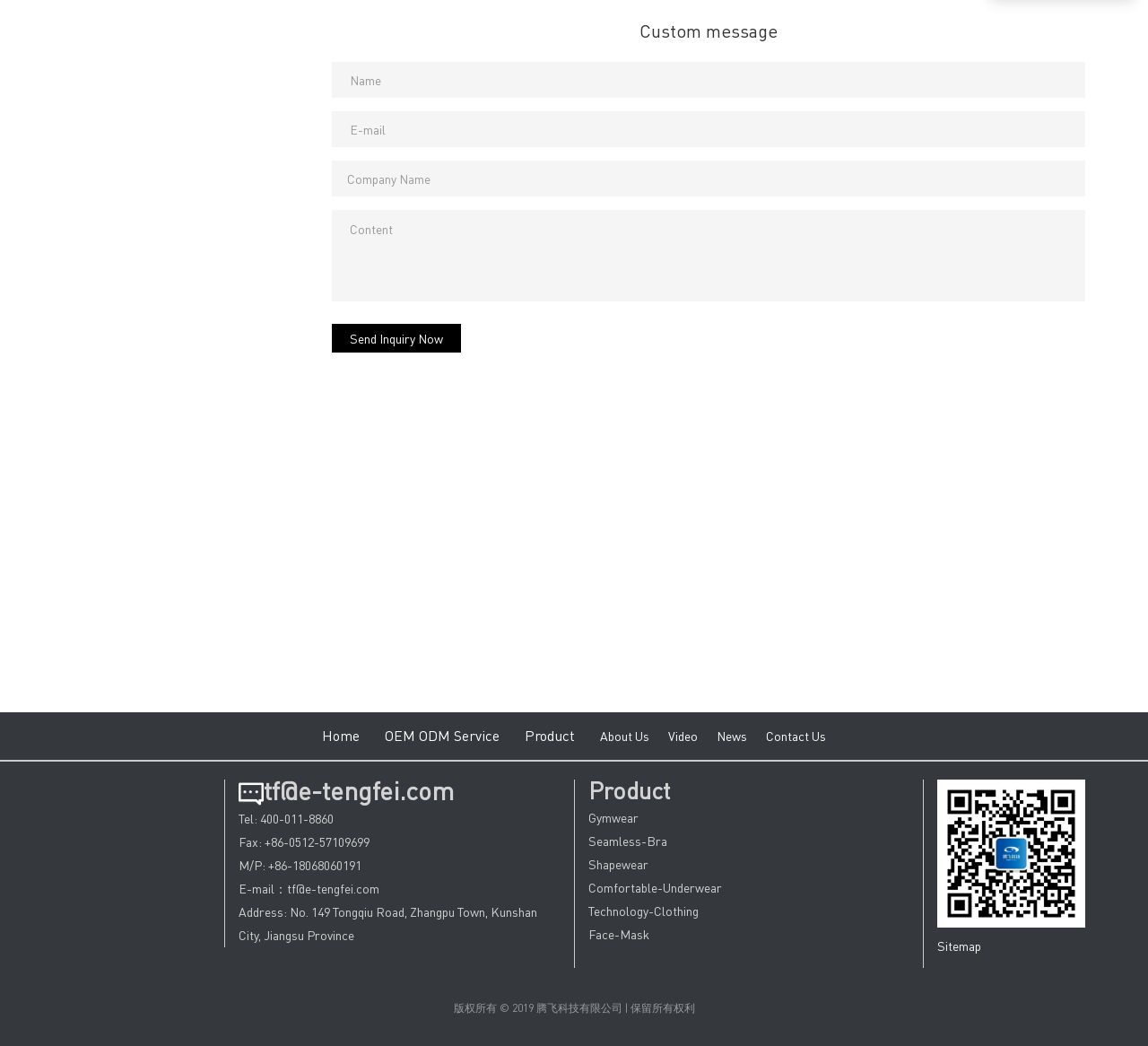Extract the bounding box coordinates for the UI element described as: "Contact Us".

[0.667, 0.695, 0.72, 0.711]